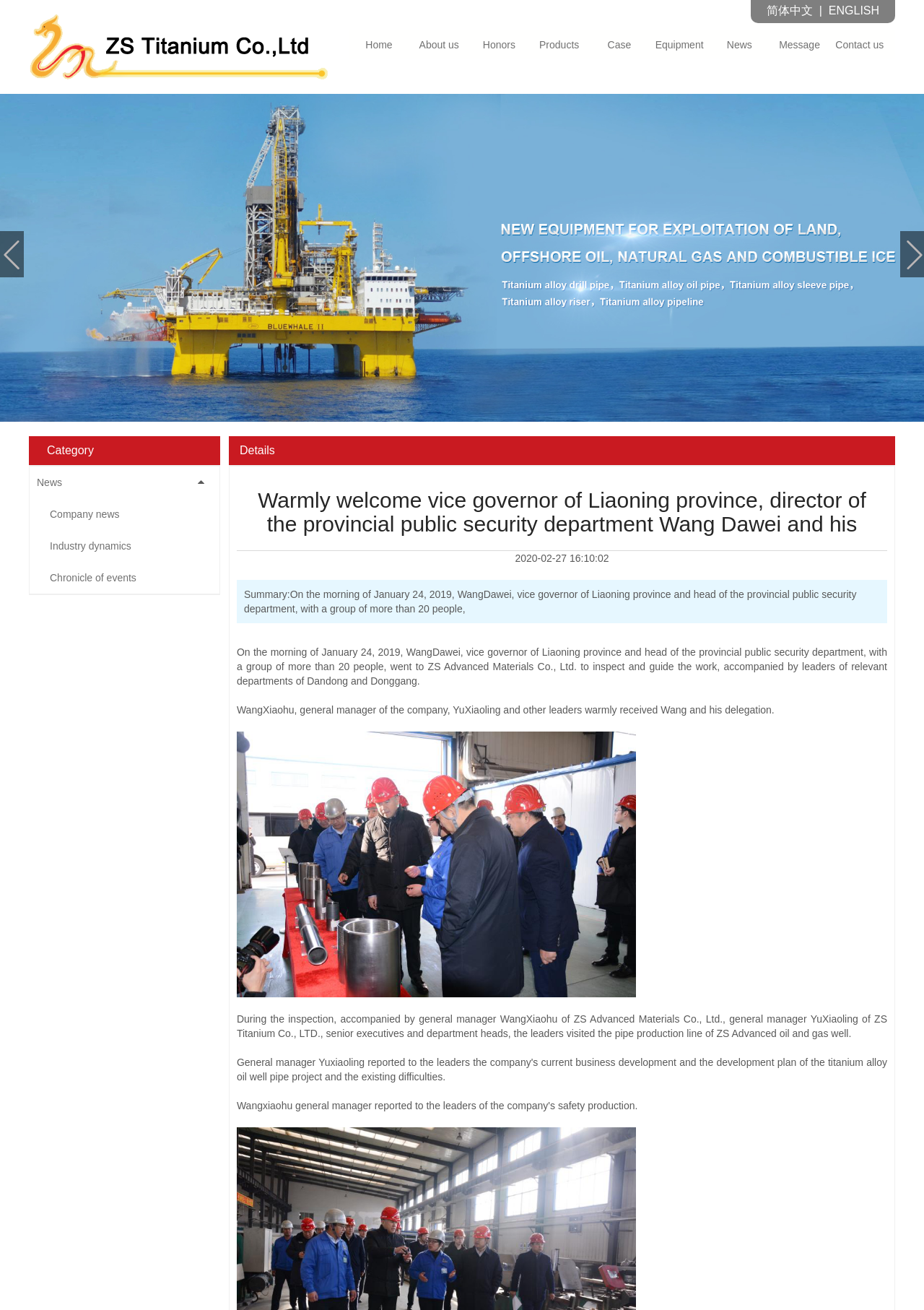Please locate the bounding box coordinates of the element's region that needs to be clicked to follow the instruction: "click the 'Home' link". The bounding box coordinates should be provided as four float numbers between 0 and 1, i.e., [left, top, right, bottom].

None